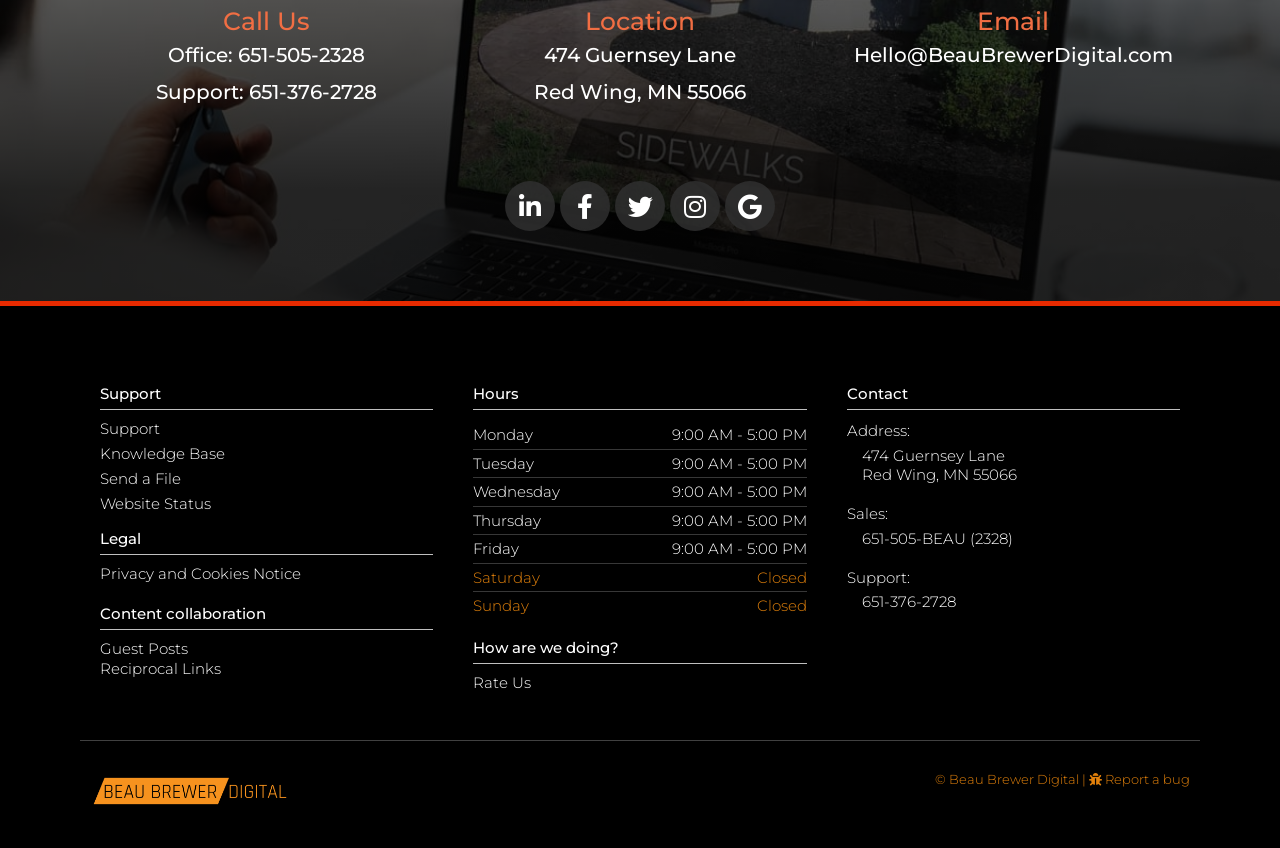Locate the bounding box coordinates of the area you need to click to fulfill this instruction: 'Send an email to the company'. The coordinates must be in the form of four float numbers ranging from 0 to 1: [left, top, right, bottom].

[0.667, 0.051, 0.916, 0.079]